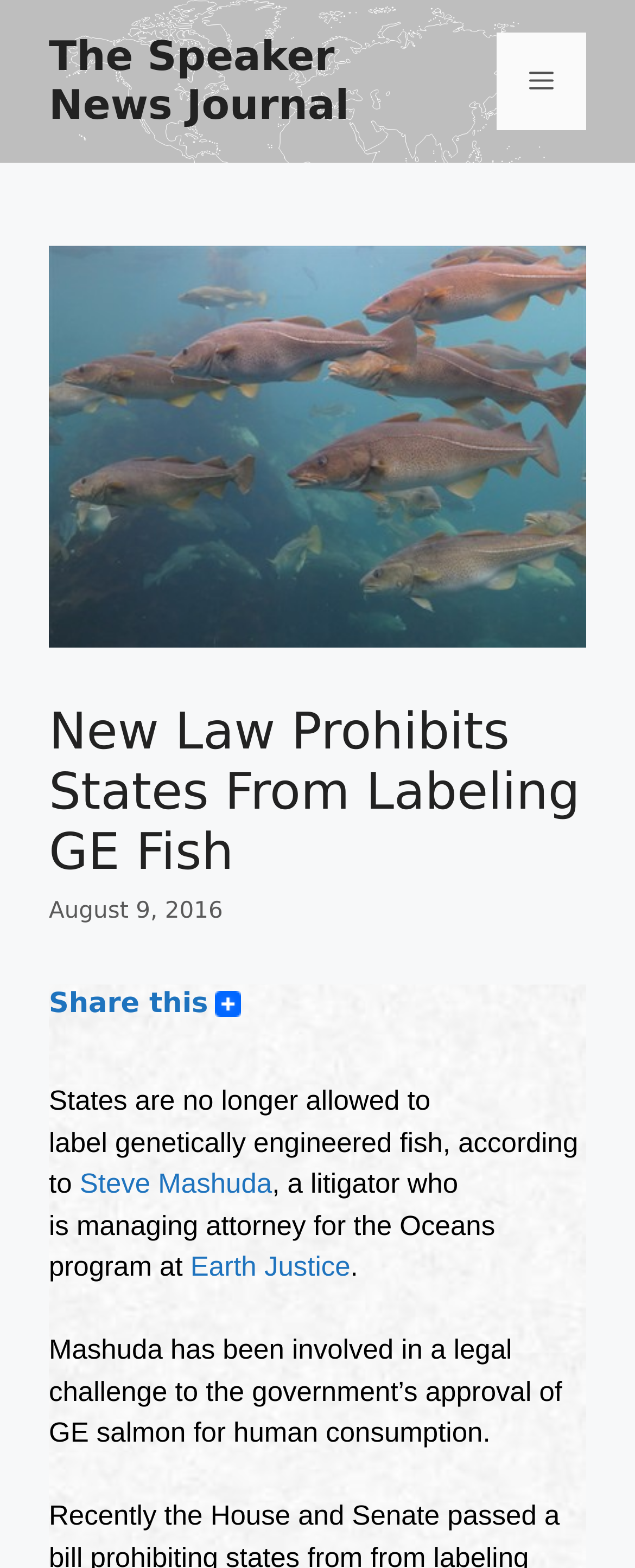Please provide a short answer using a single word or phrase for the question:
What is the topic of the article?

GE Fish